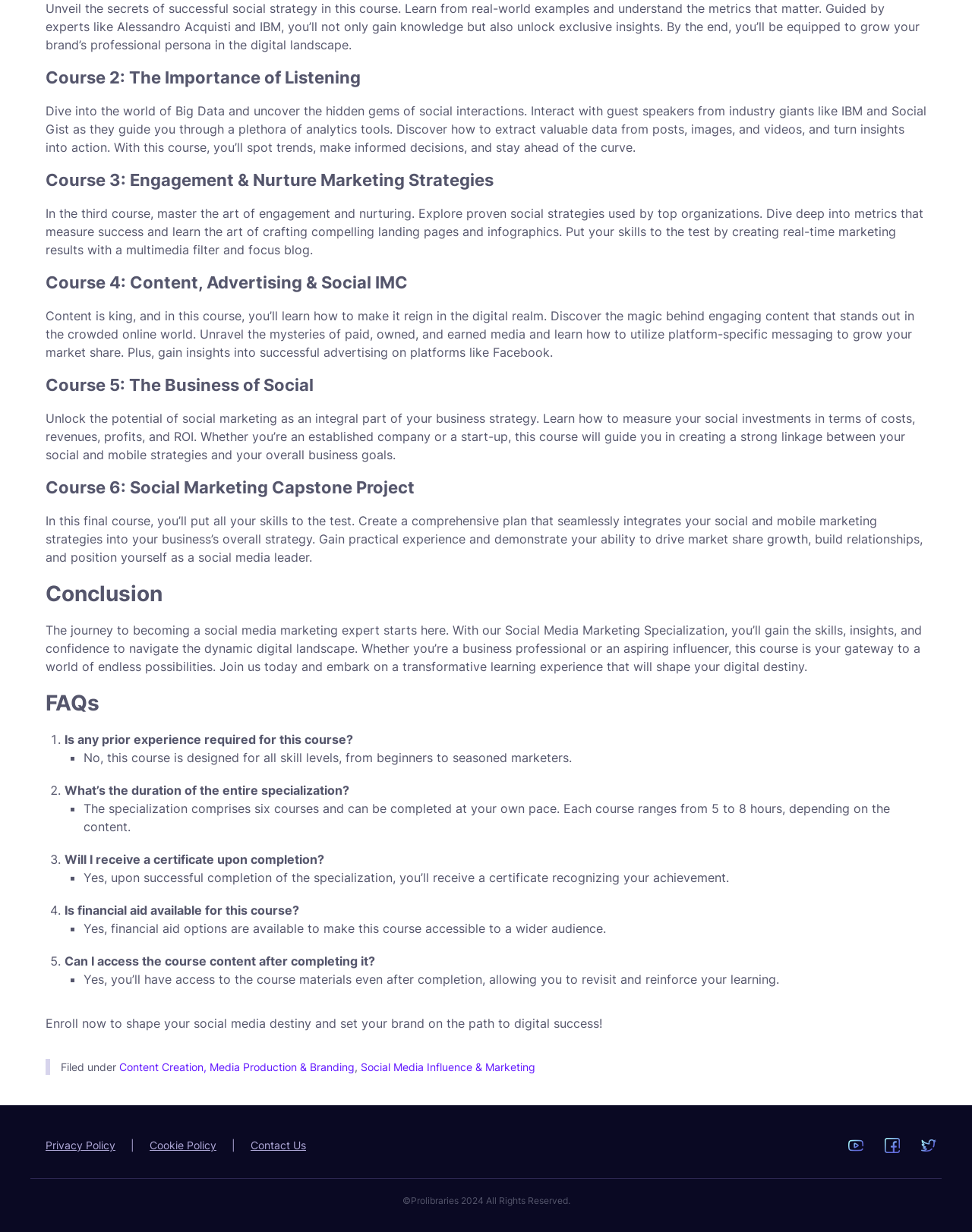What is the purpose of the Social Media Marketing Specialization?
Using the visual information, respond with a single word or phrase.

To gain skills and insights in social media marketing